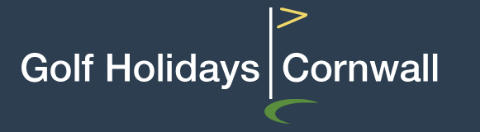What is the theme of the tourism in Cornwall?
Look at the screenshot and provide an in-depth answer.

The caption highlights the focus on golf tourism in Cornwall, which is evident from the text 'Golf Holidays' and the illustrated flag design that symbolizes the golfing experience.